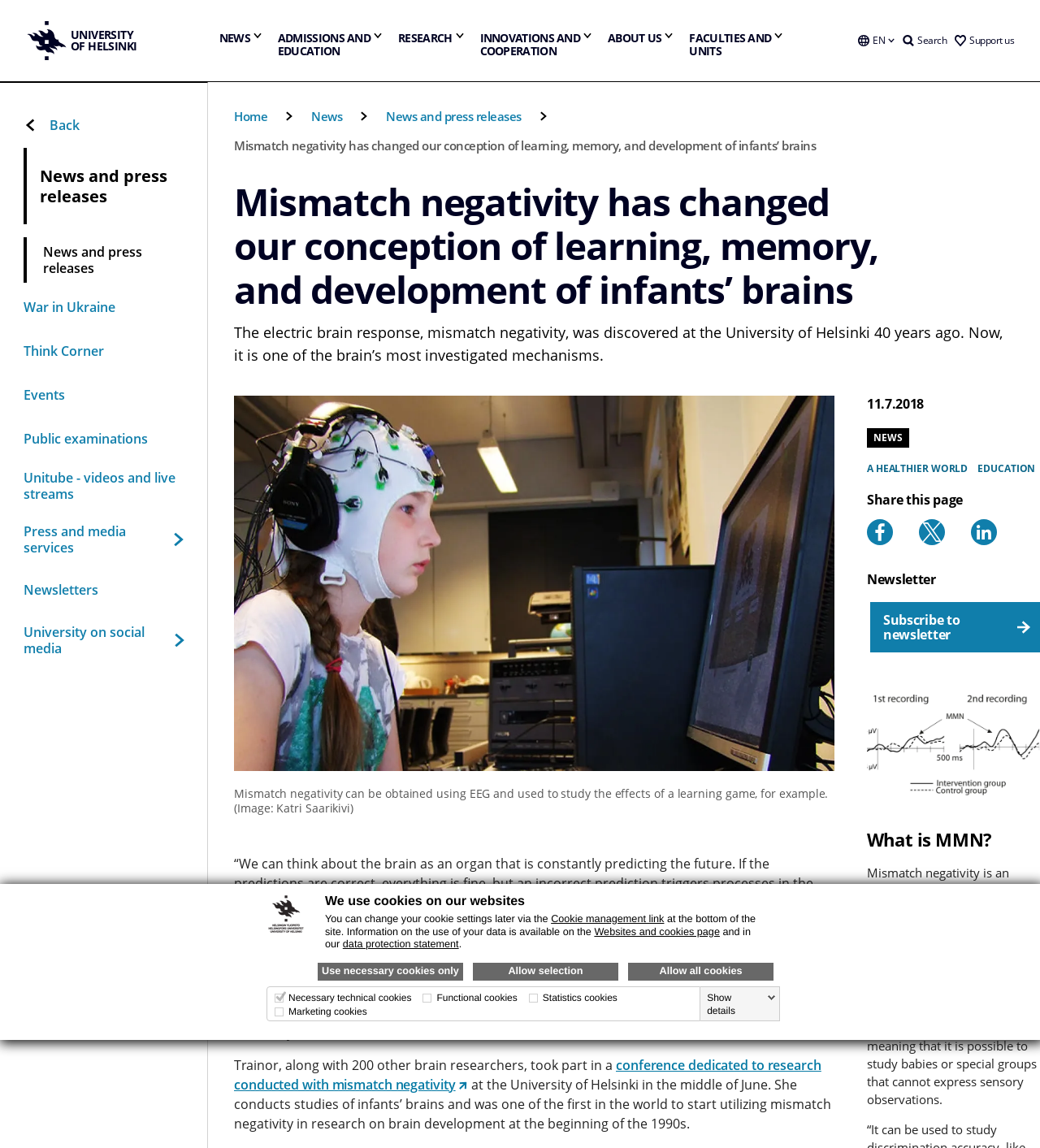Kindly determine the bounding box coordinates of the area that needs to be clicked to fulfill this instruction: "Read the news about 'War in Ukraine'".

[0.023, 0.251, 0.177, 0.285]